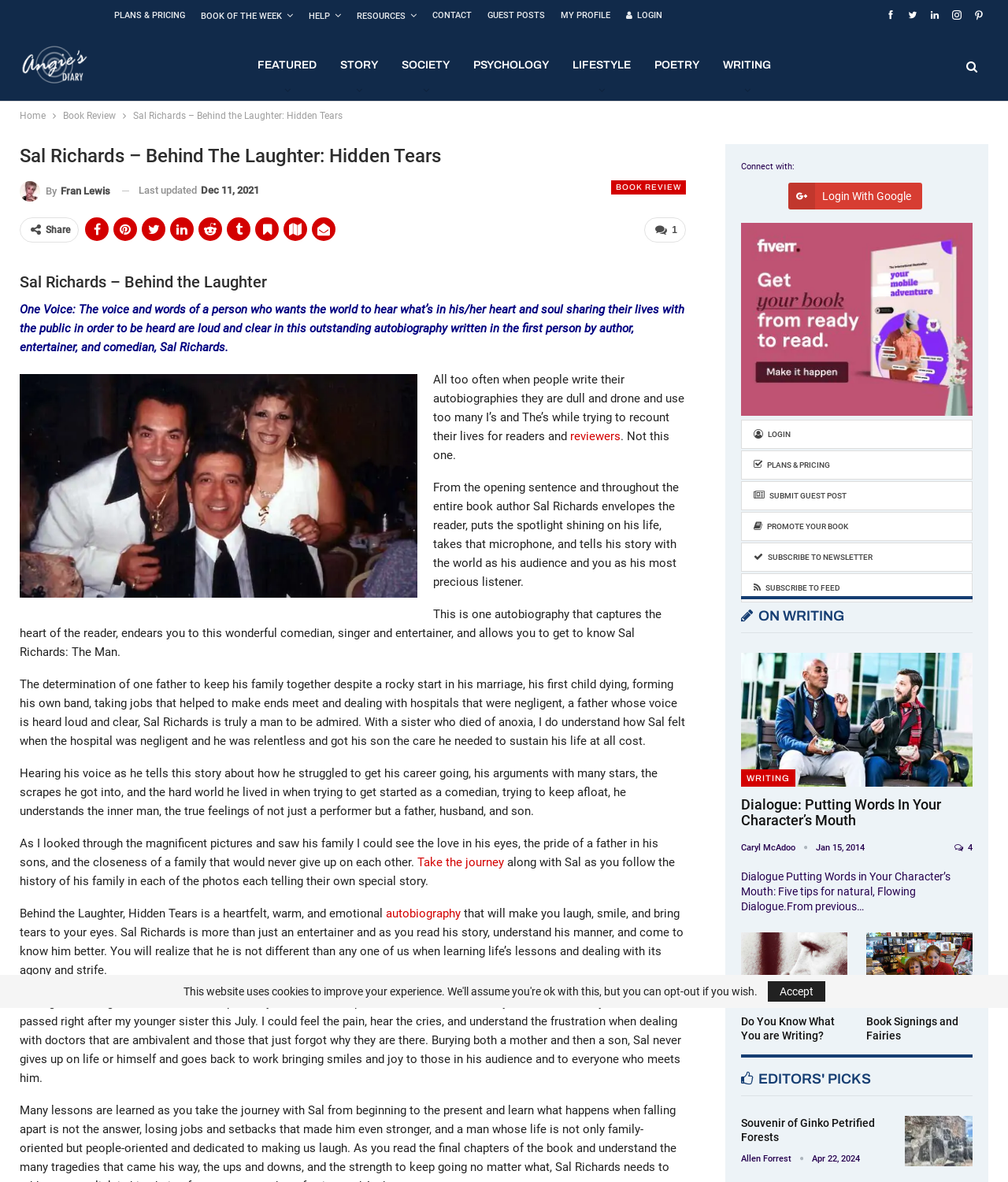How many navigation links are there in the breadcrumbs?
Provide an in-depth and detailed answer to the question.

I found the answer by looking at the navigation element 'Breadcrumbs' which contains two links 'Home' and 'Book Review'.